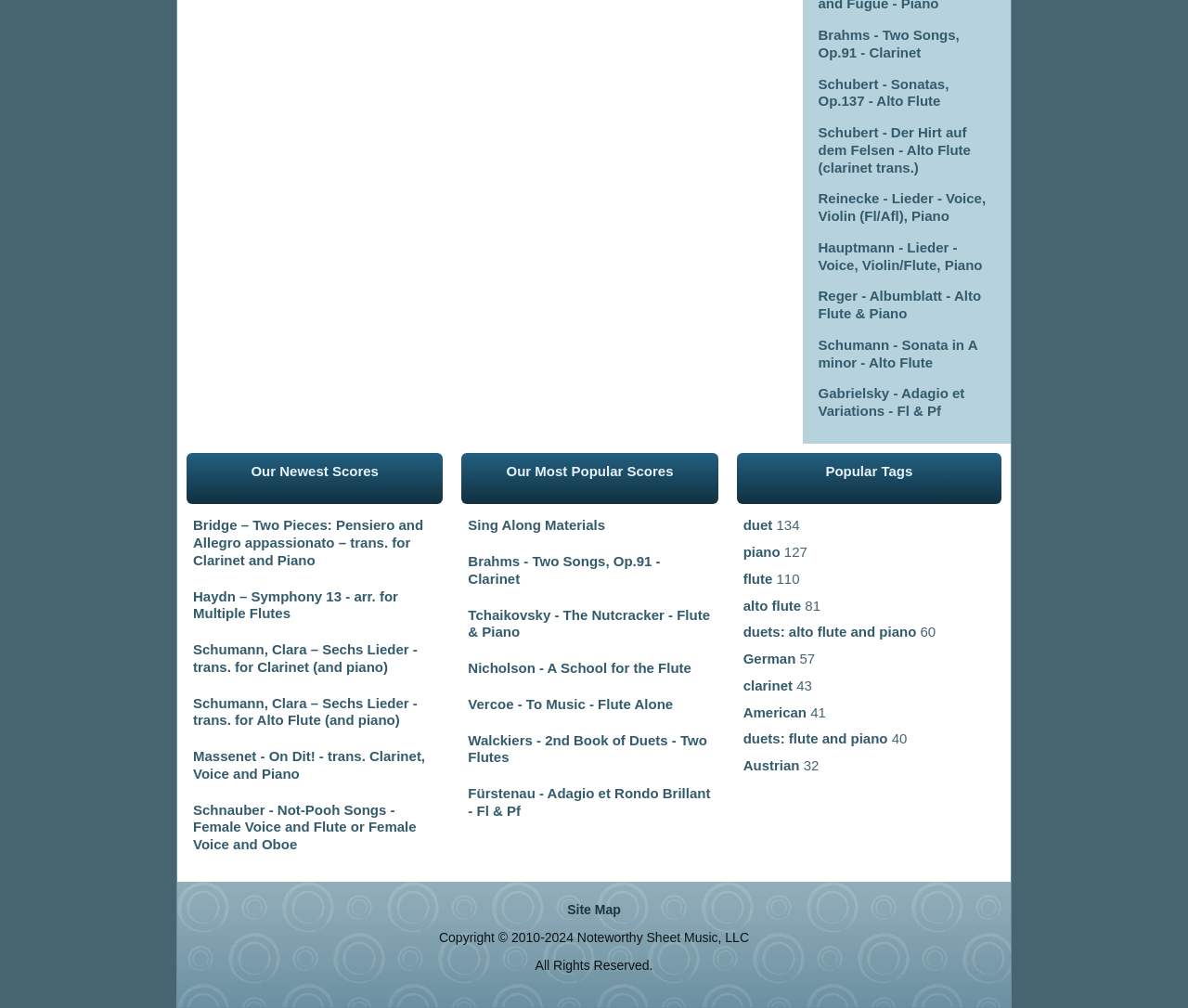Locate the bounding box coordinates of the element that should be clicked to fulfill the instruction: "Browse Our Newest Scores".

[0.17, 0.454, 0.36, 0.481]